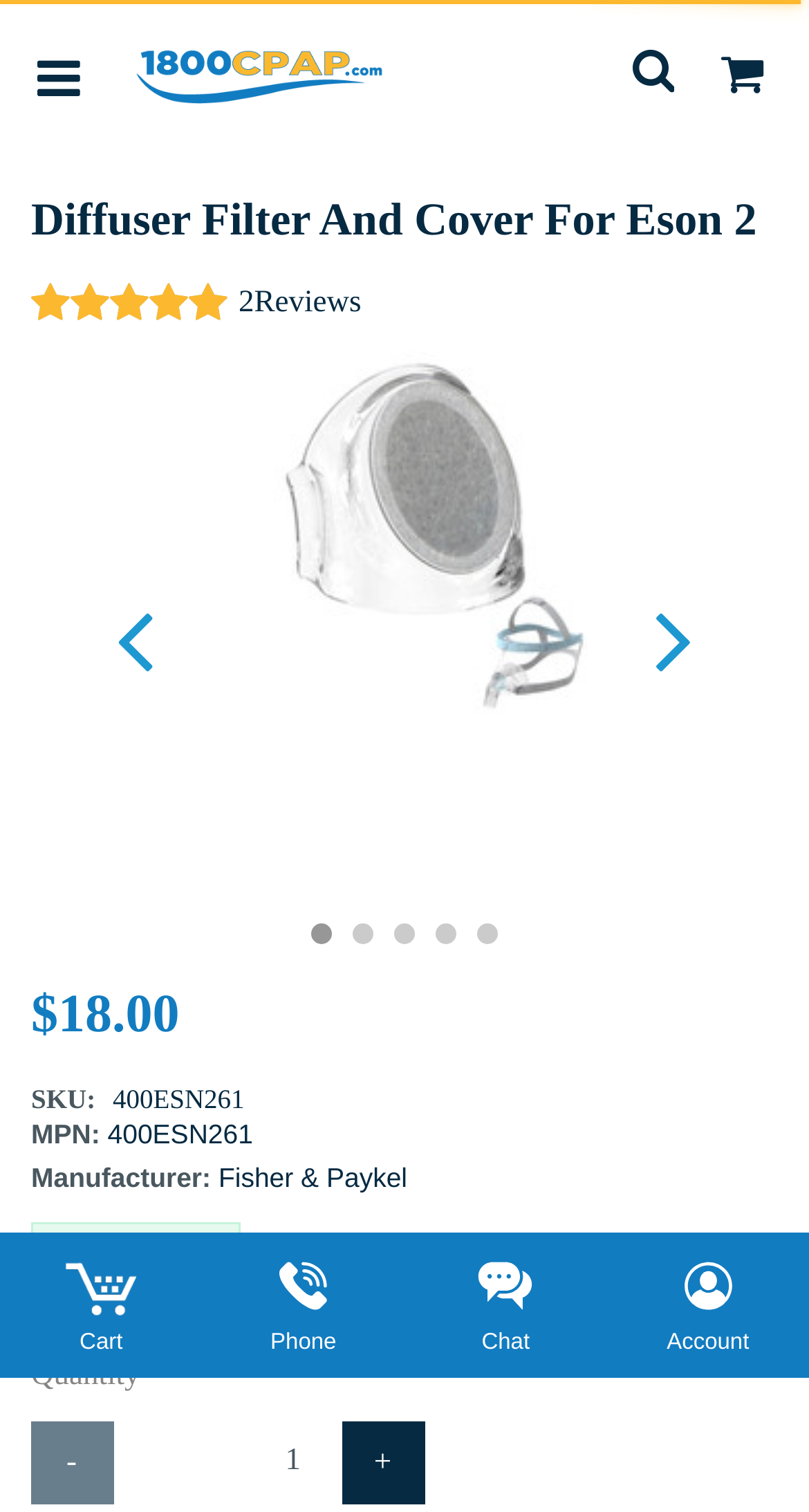Identify the bounding box coordinates for the element you need to click to achieve the following task: "Go to cart". The coordinates must be four float values ranging from 0 to 1, formatted as [left, top, right, bottom].

[0.038, 0.815, 0.212, 0.901]